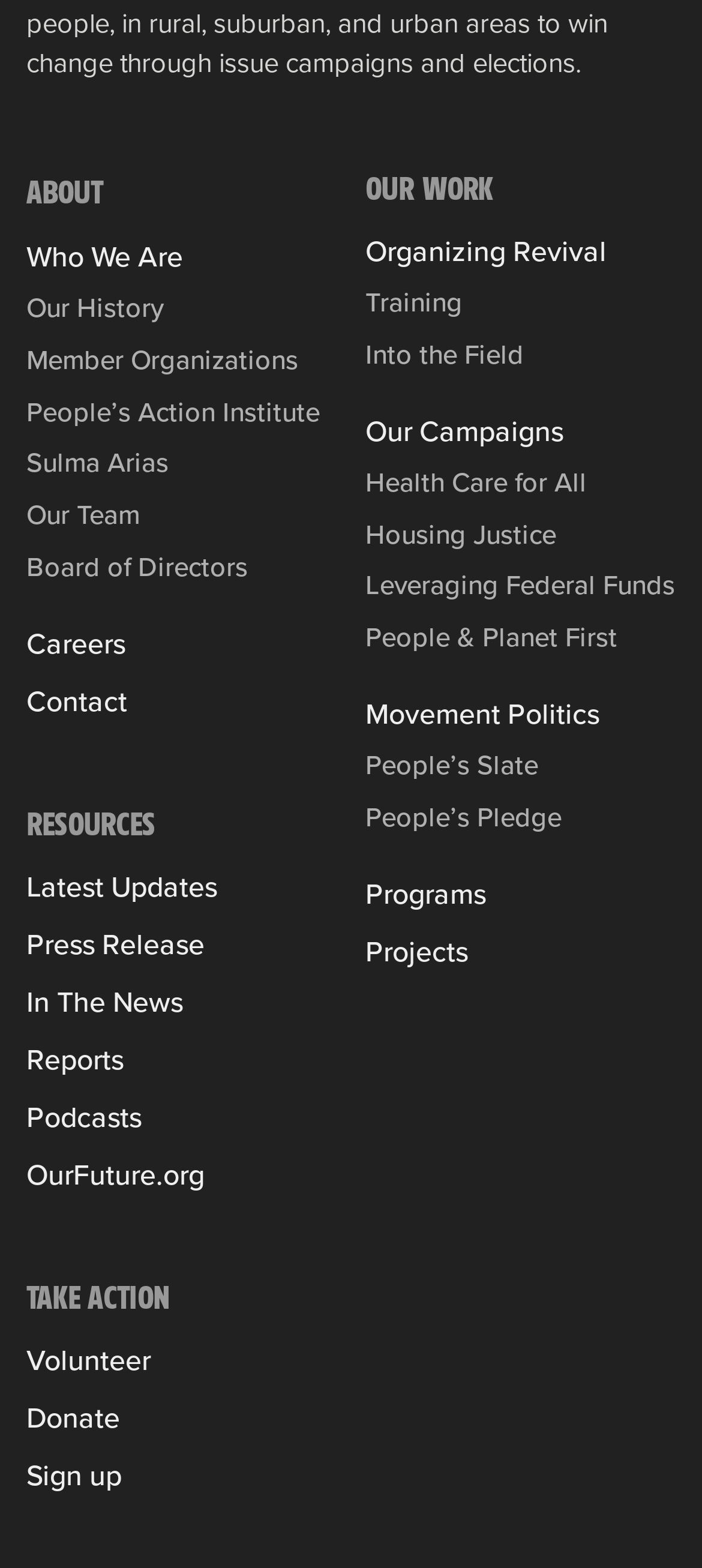Point out the bounding box coordinates of the section to click in order to follow this instruction: "Donate to the organization".

[0.038, 0.893, 0.214, 0.916]